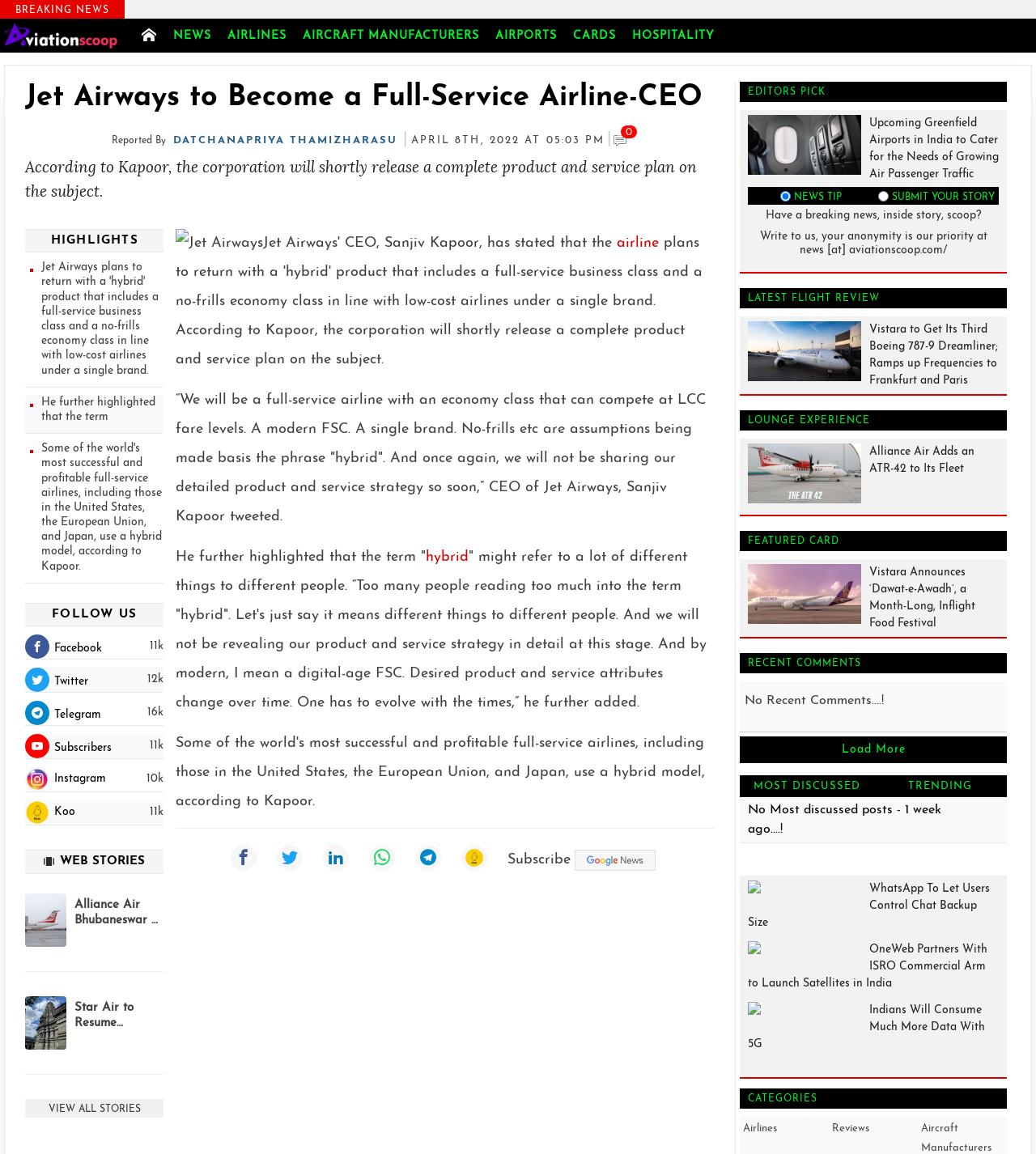Locate the UI element that matches the description What we treat in the webpage screenshot. Return the bounding box coordinates in the format (top-left x, top-left y, bottom-right x, bottom-right y), with values ranging from 0 to 1.

None